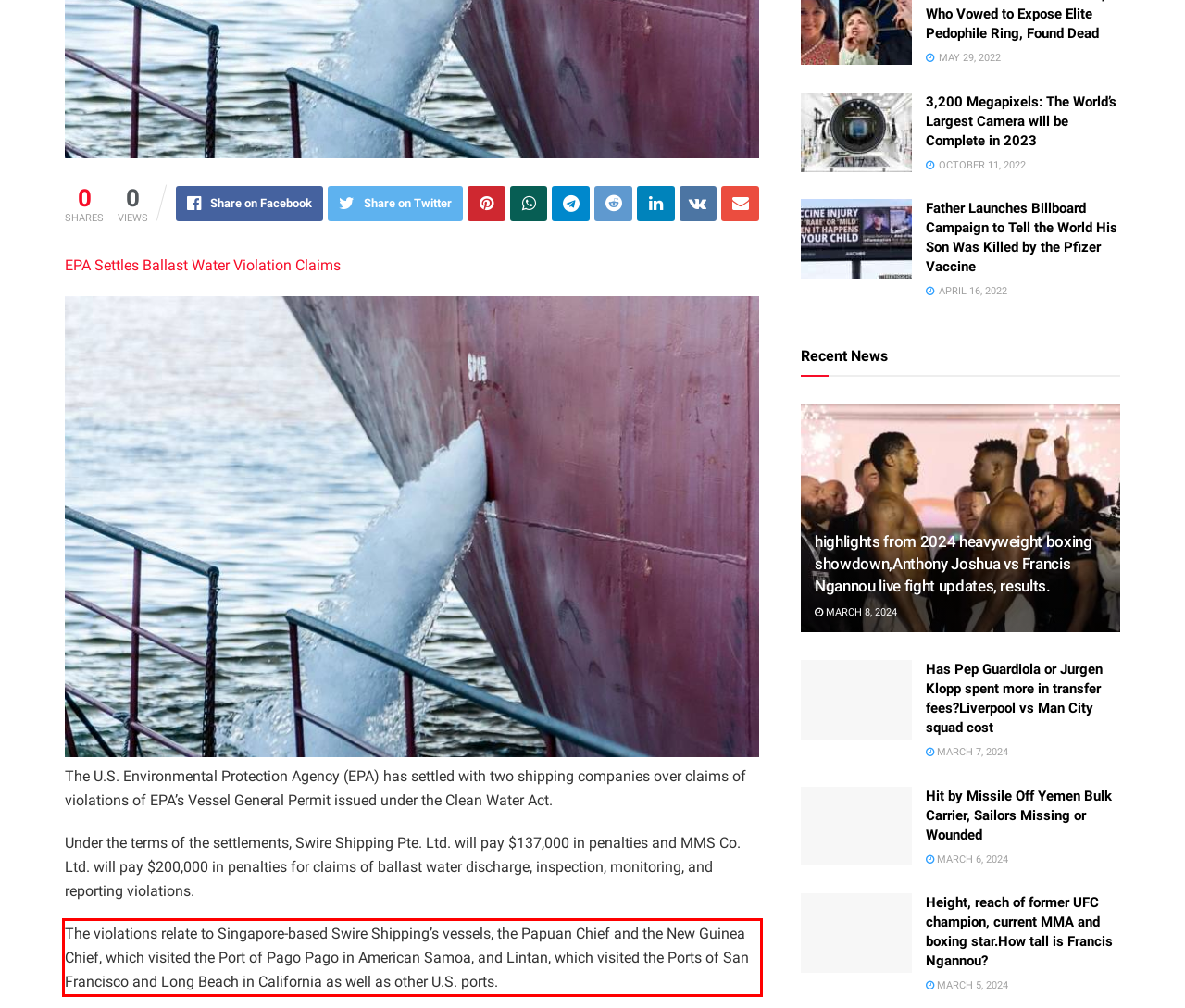Given a screenshot of a webpage containing a red bounding box, perform OCR on the text within this red bounding box and provide the text content.

The violations relate to Singapore-based Swire Shipping’s vessels, the Papuan Chief and the New Guinea Chief, which visited the Port of Pago Pago in American Samoa, and Lintan, which visited the Ports of San Francisco and Long Beach in California as well as other U.S. ports.